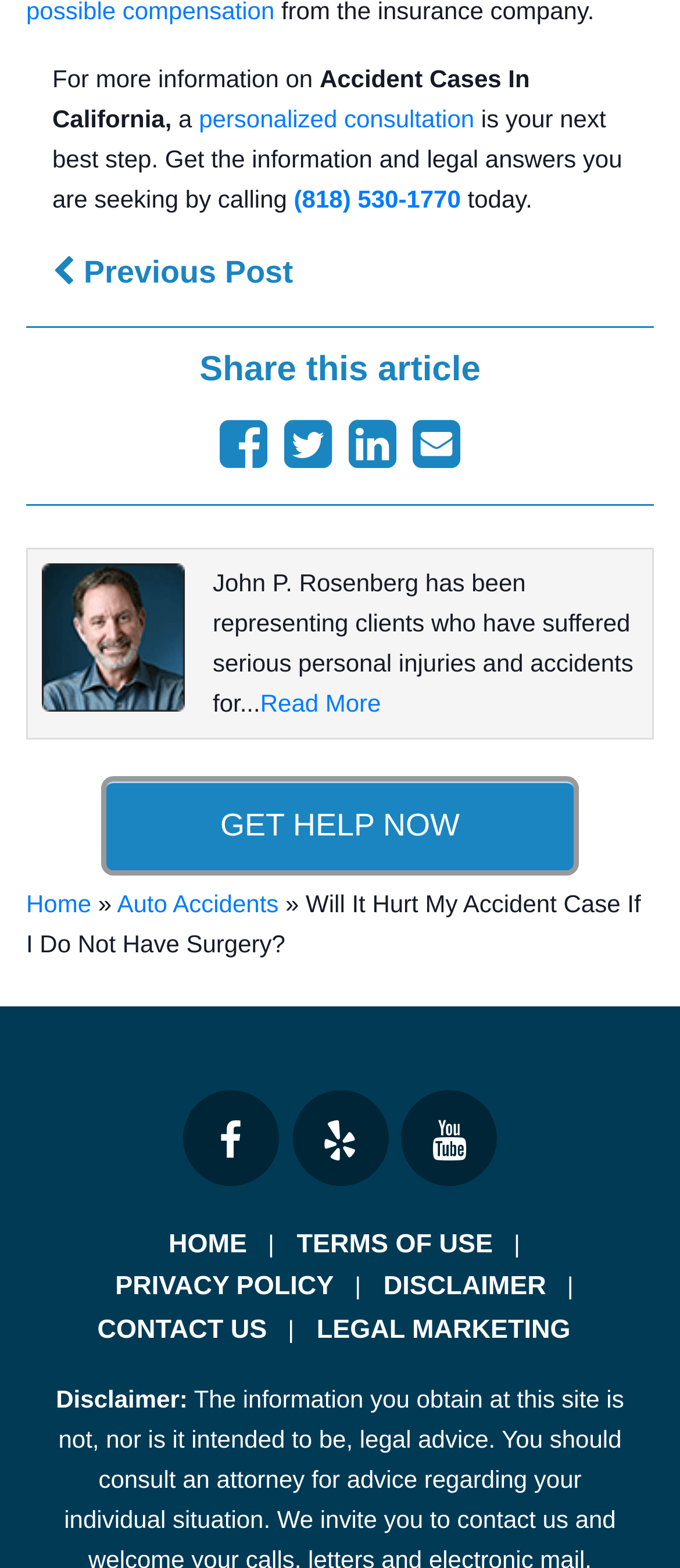Please determine the bounding box coordinates for the element that should be clicked to follow these instructions: "Call the phone number".

[0.432, 0.118, 0.678, 0.135]